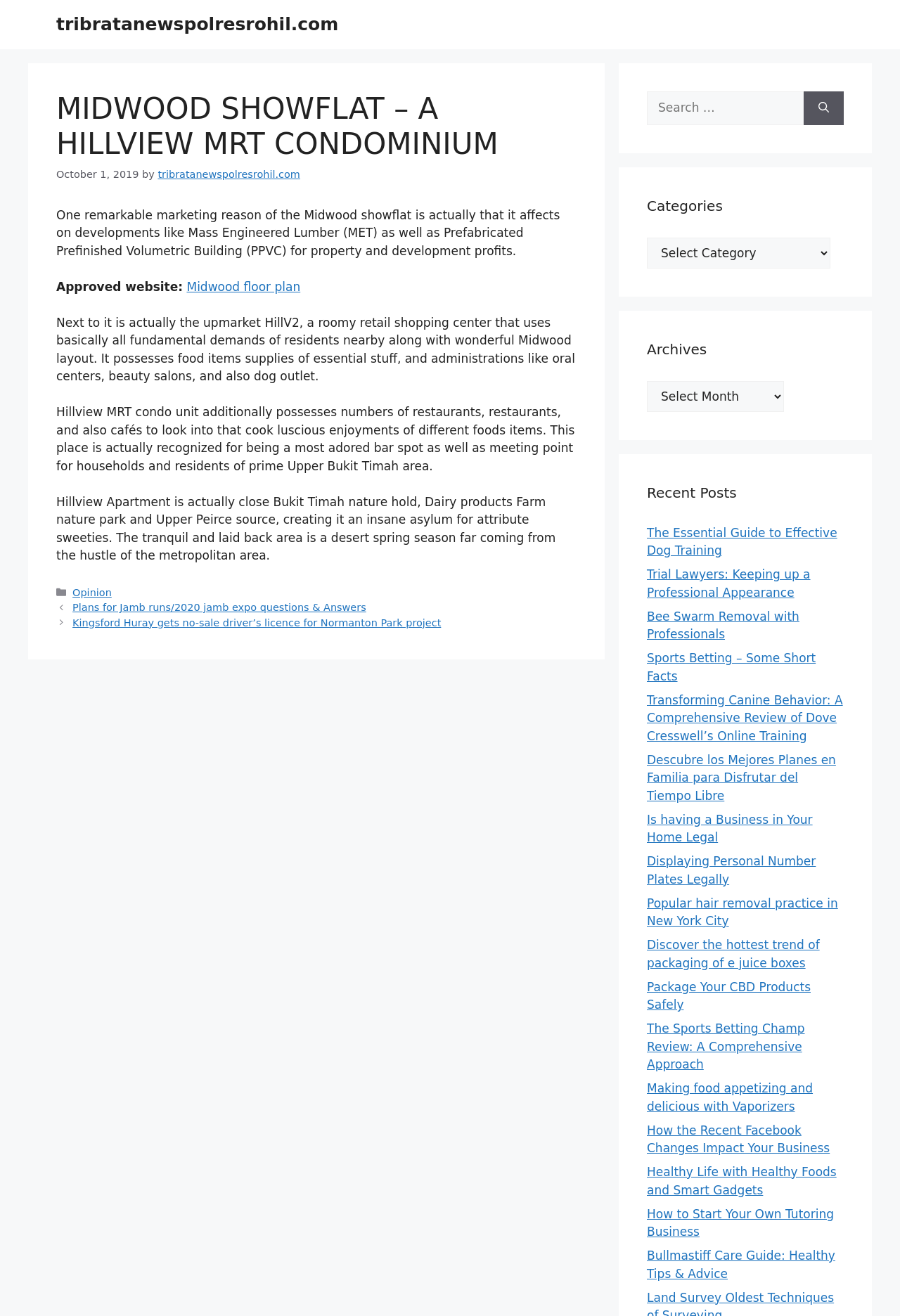Provide a one-word or one-phrase answer to the question:
What is the location of the Hillview MRT condo unit?

Upper Bukit Timah area